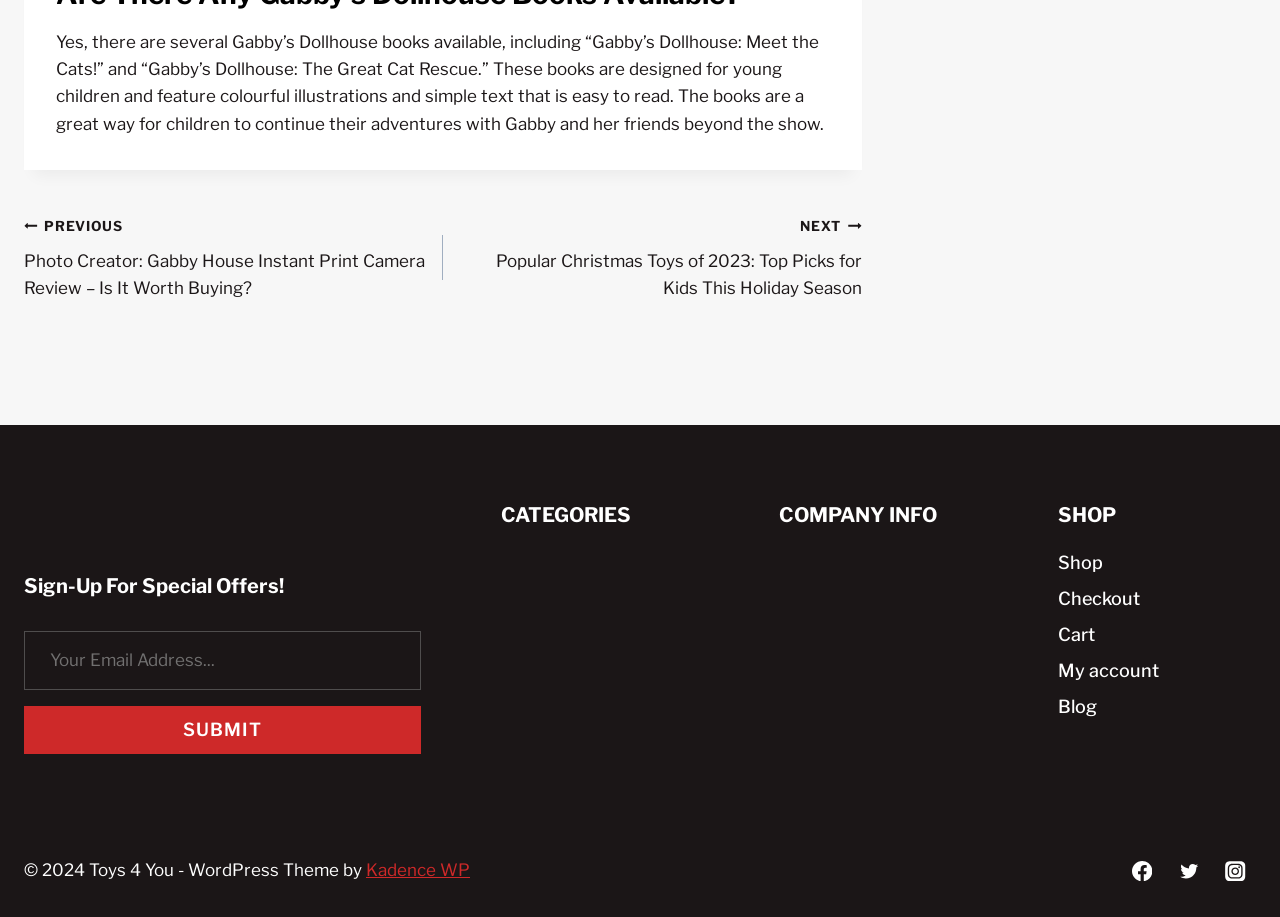Please specify the bounding box coordinates of the element that should be clicked to execute the given instruction: 'Click on the 'Facebook' link'. Ensure the coordinates are four float numbers between 0 and 1, expressed as [left, top, right, bottom].

[0.876, 0.928, 0.908, 0.972]